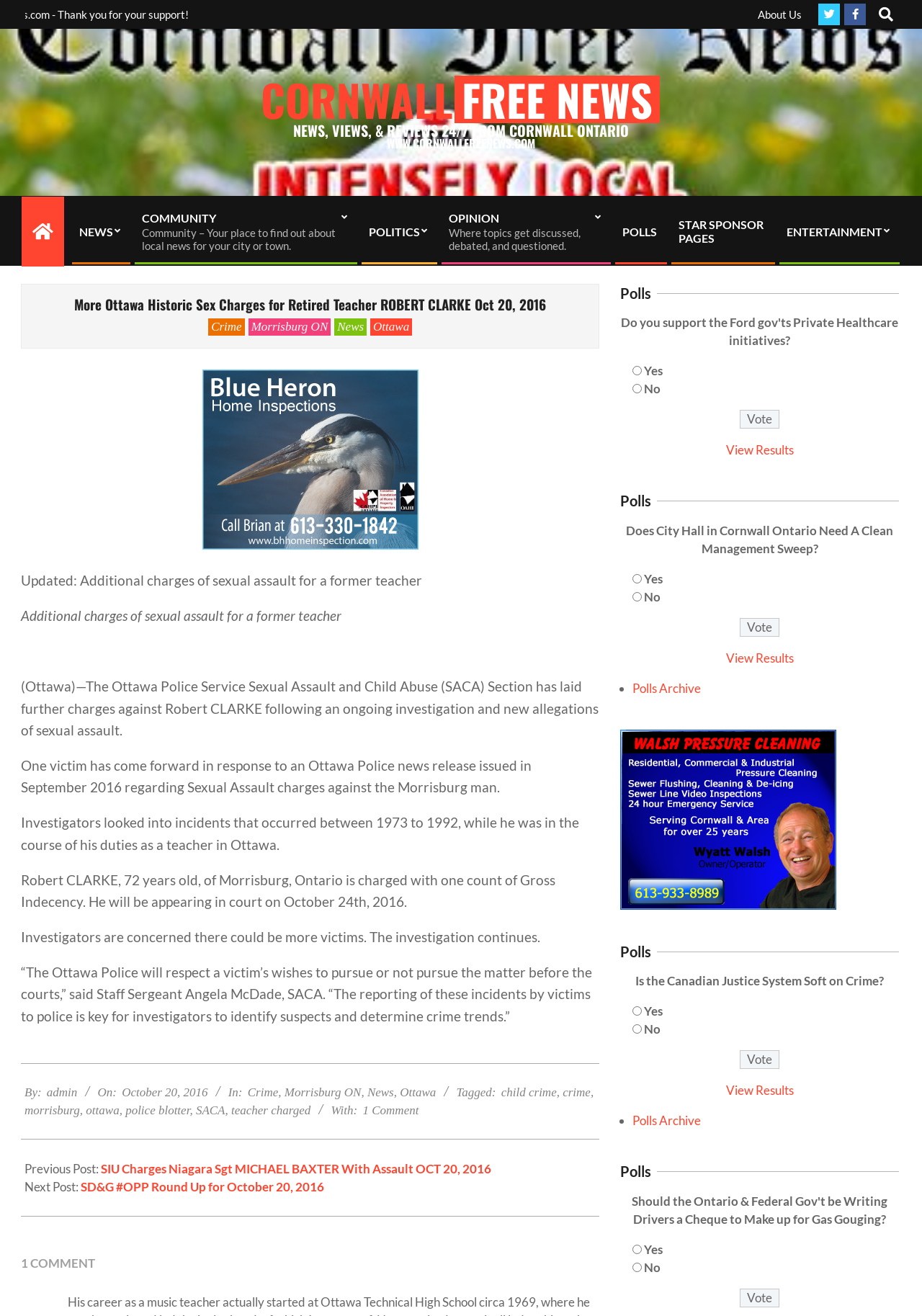How many comments are there on this article?
Answer with a single word or short phrase according to what you see in the image.

1